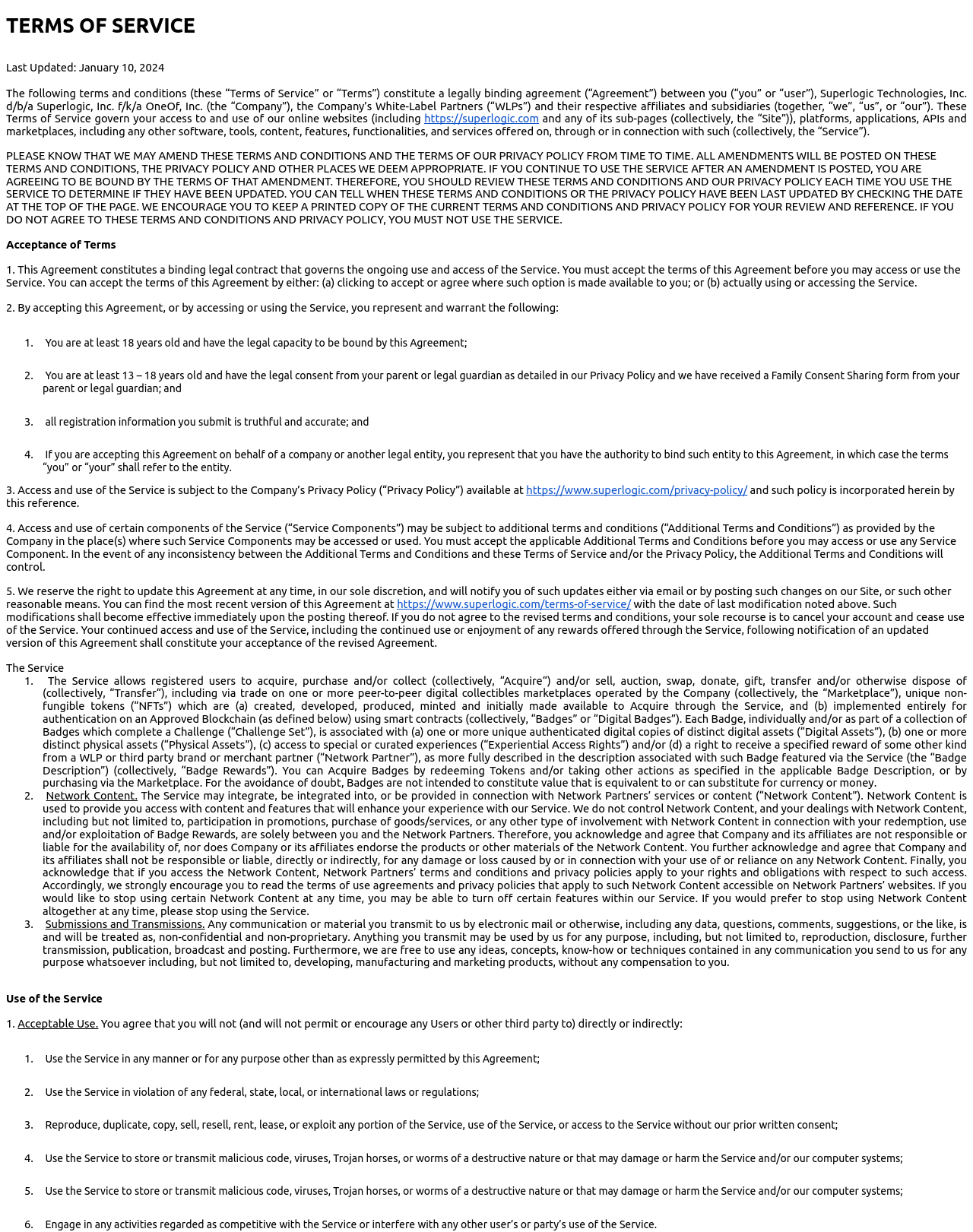What is the principal heading displayed on the webpage?

TERMS OF SERVICE